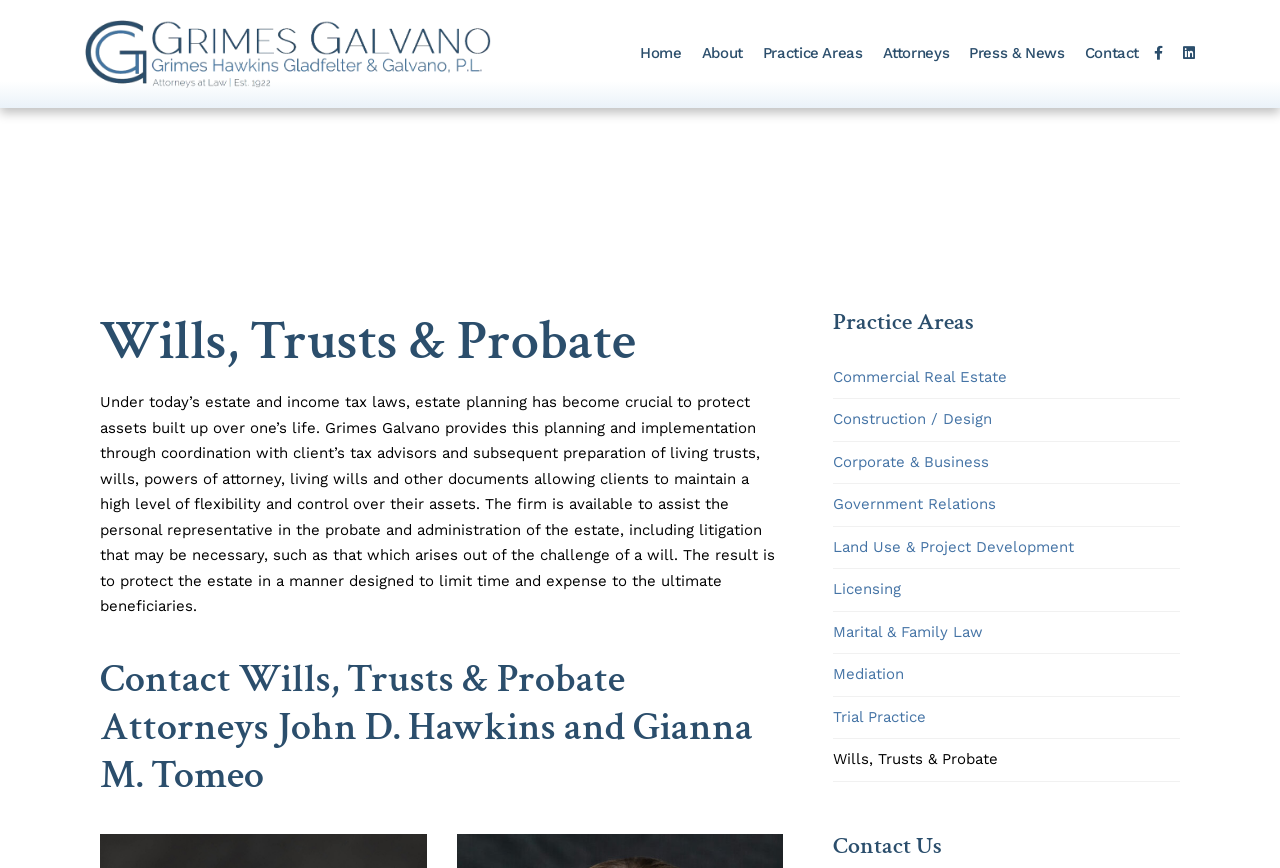From the screenshot, find the bounding box of the UI element matching this description: "Wills, Trusts & Probate". Supply the bounding box coordinates in the form [left, top, right, bottom], each a float between 0 and 1.

[0.651, 0.852, 0.922, 0.9]